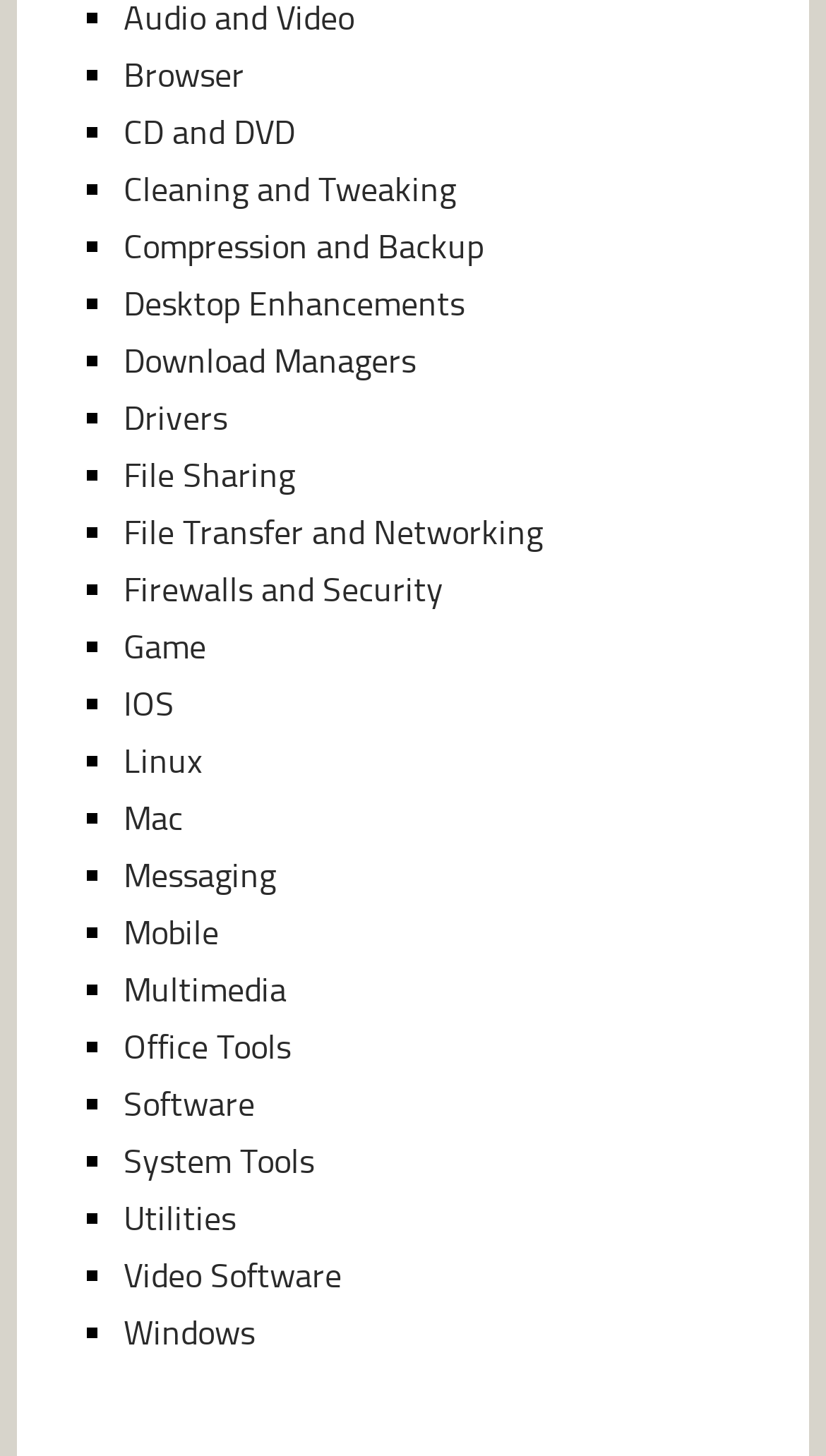Could you find the bounding box coordinates of the clickable area to complete this instruction: "Open CD and DVD"?

[0.15, 0.076, 0.357, 0.104]